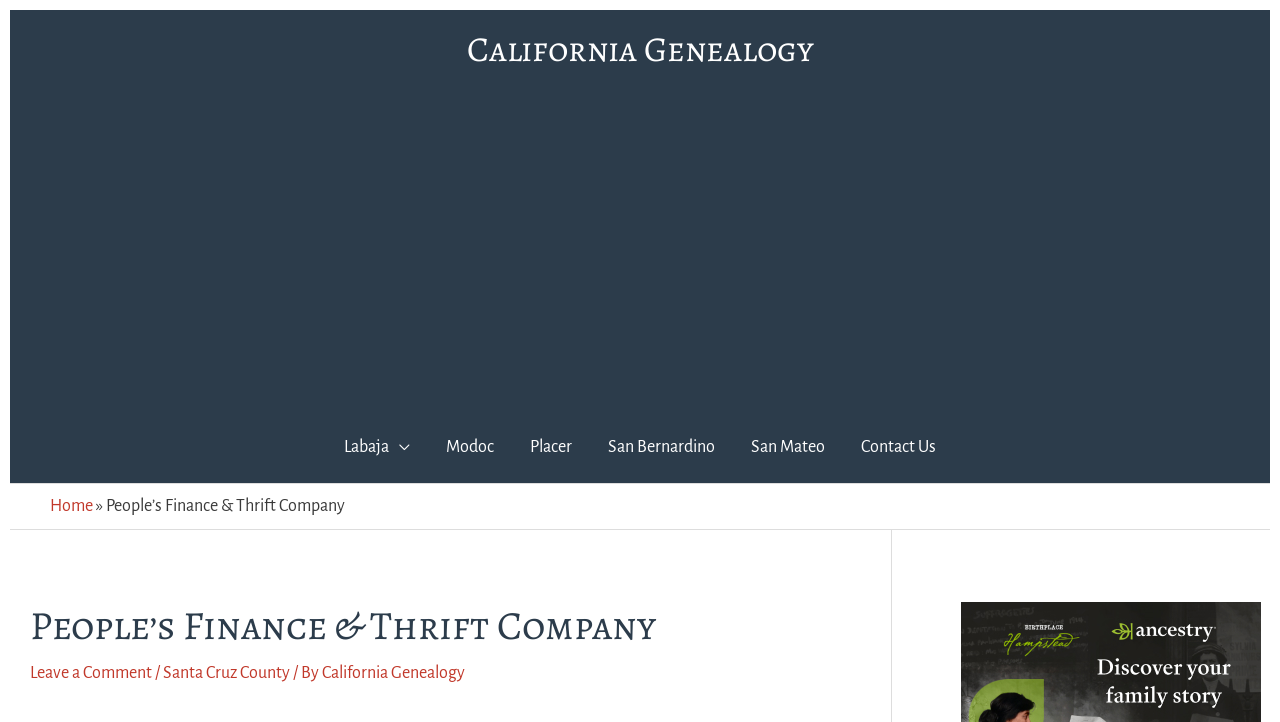Locate and provide the bounding box coordinates for the HTML element that matches this description: "Contact Us".

[0.659, 0.569, 0.745, 0.669]